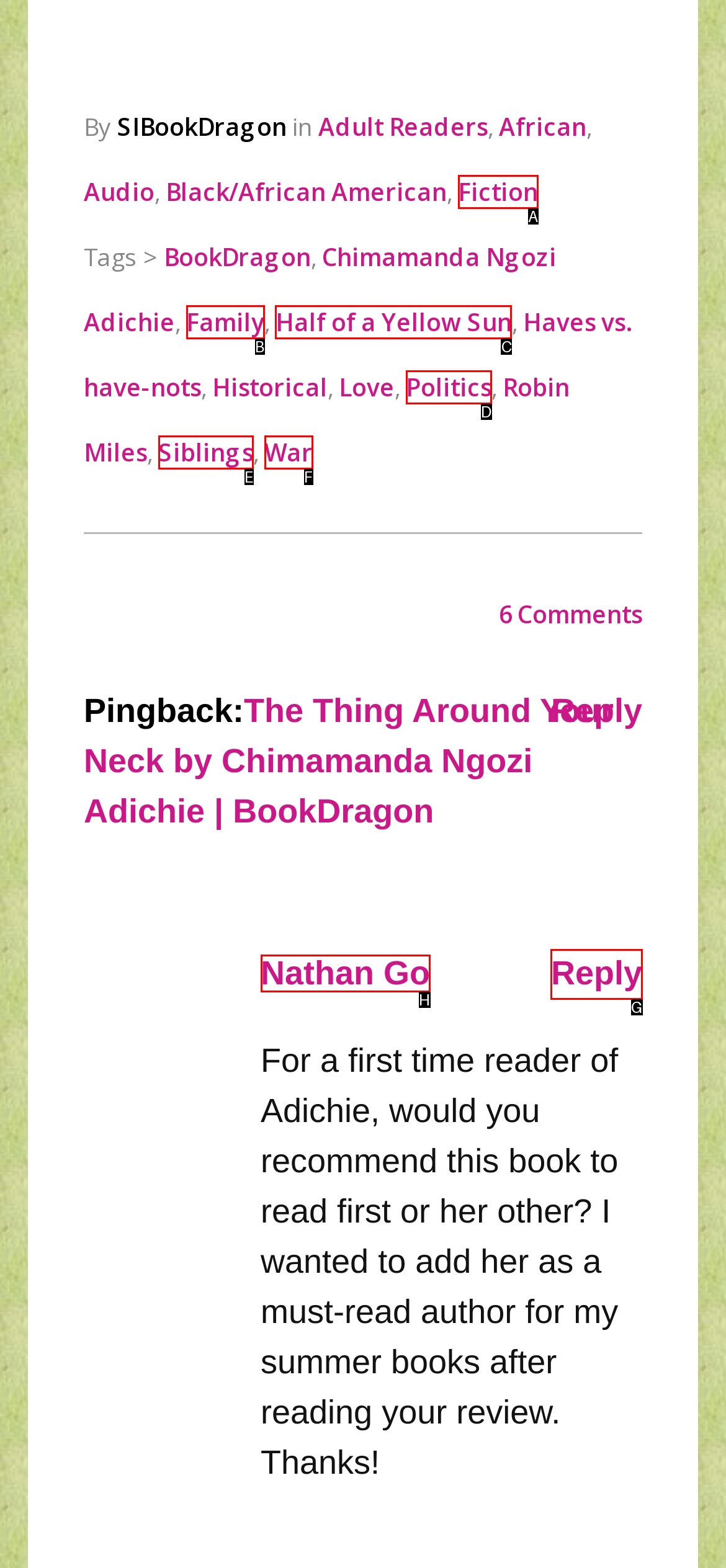Determine which UI element I need to click to achieve the following task: Click on 'Half of a Yellow Sun' Provide your answer as the letter of the selected option.

C